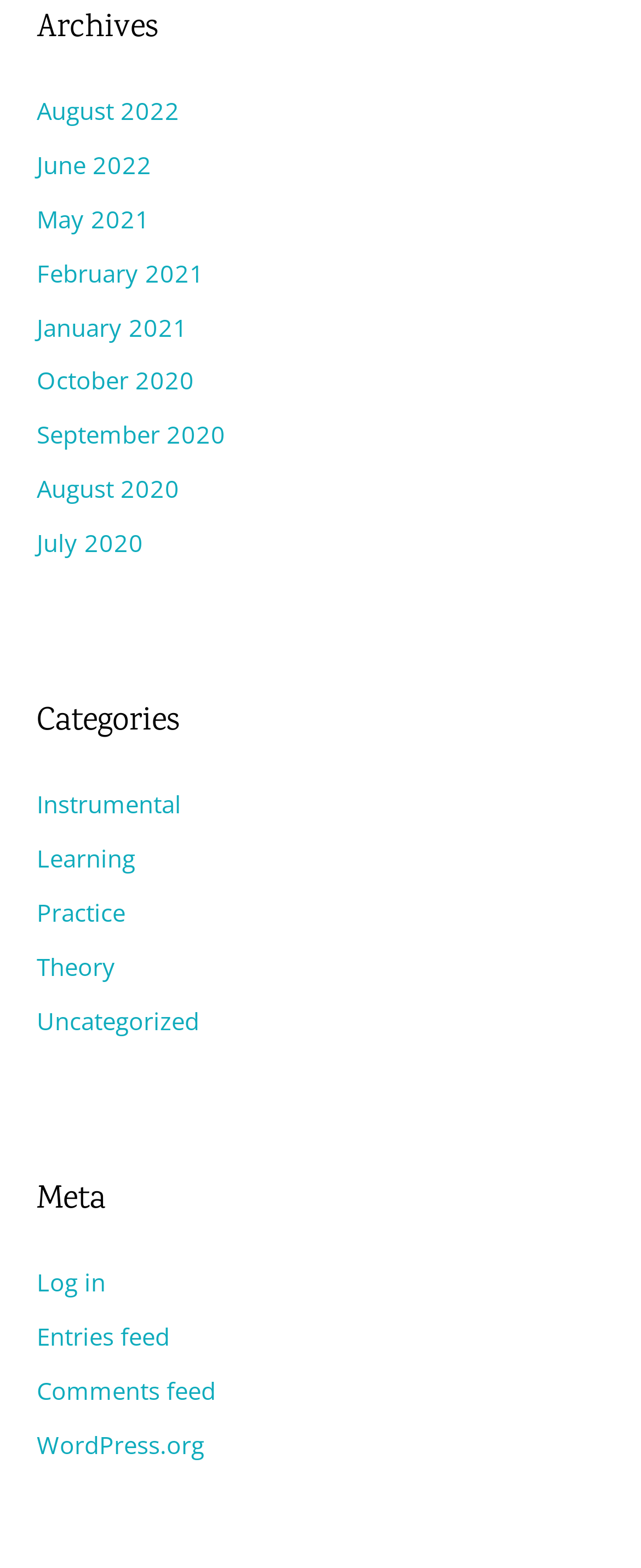Determine the bounding box coordinates of the section to be clicked to follow the instruction: "Subscribe". The coordinates should be given as four float numbers between 0 and 1, formatted as [left, top, right, bottom].

None